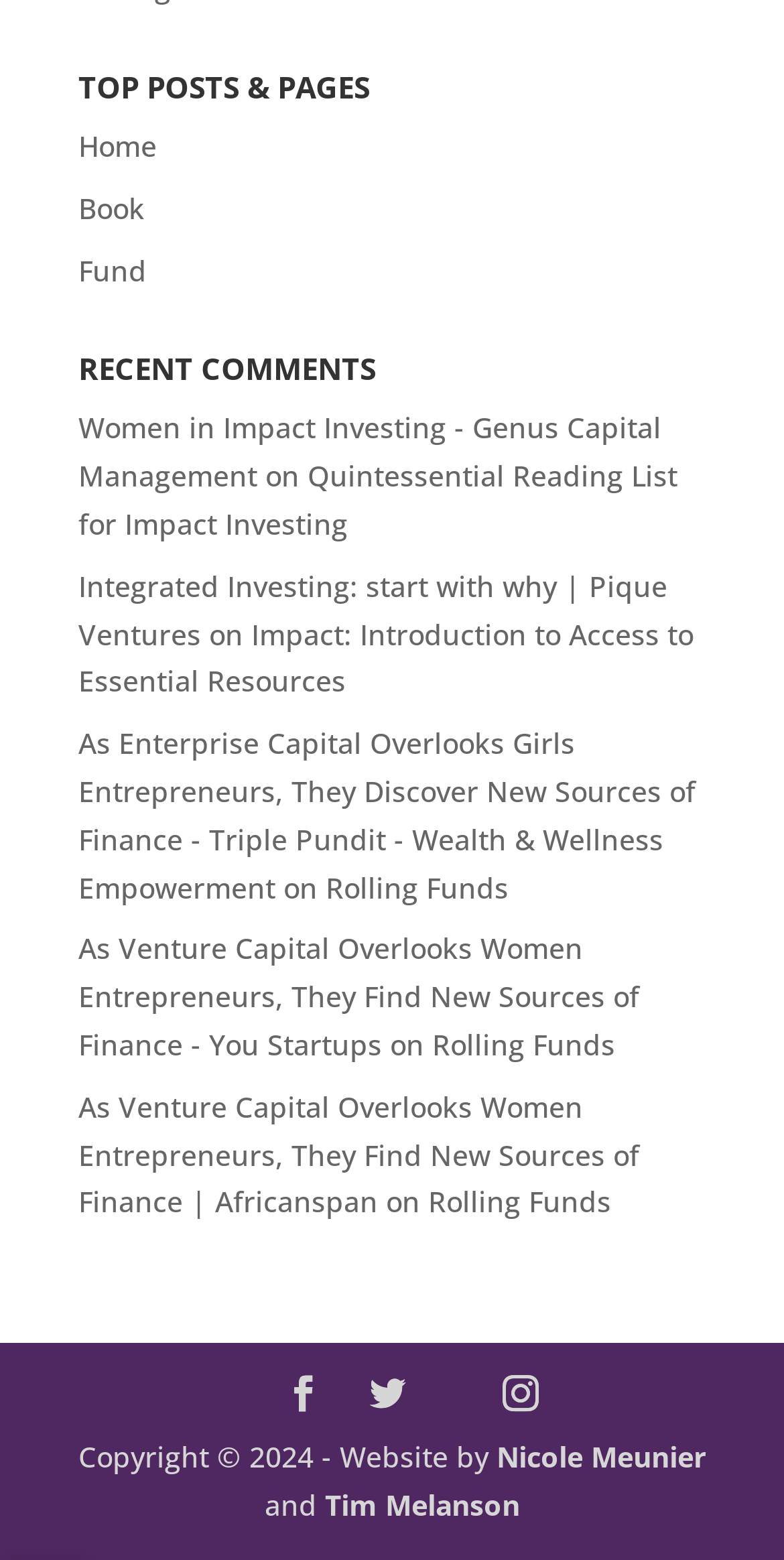How many links are under the 'RECENT COMMENTS' section?
Based on the image, answer the question with as much detail as possible.

The 'RECENT COMMENTS' section is located below the 'TOP POSTS & PAGES' section. There are 8 links under this section, which are 'Women in Impact Investing - Genus Capital Management', 'Quintessential Reading List for Impact Investing', 'Integrated Investing: start with why | Pique Ventures', 'Impact: Introduction to Access to Essential Resources', 'As Enterprise Capital Overlooks Girls Entrepreneurs, They Discover New Sources of Finance - Triple Pundit - Wealth & Wellness Empowerment', 'Rolling Funds', 'As Venture Capital Overlooks Women Entrepreneurs, They Find New Sources of Finance - You Startups', and 'As Venture Capital Overlooks Women Entrepreneurs, They Find New Sources of Finance | Africanspan'.